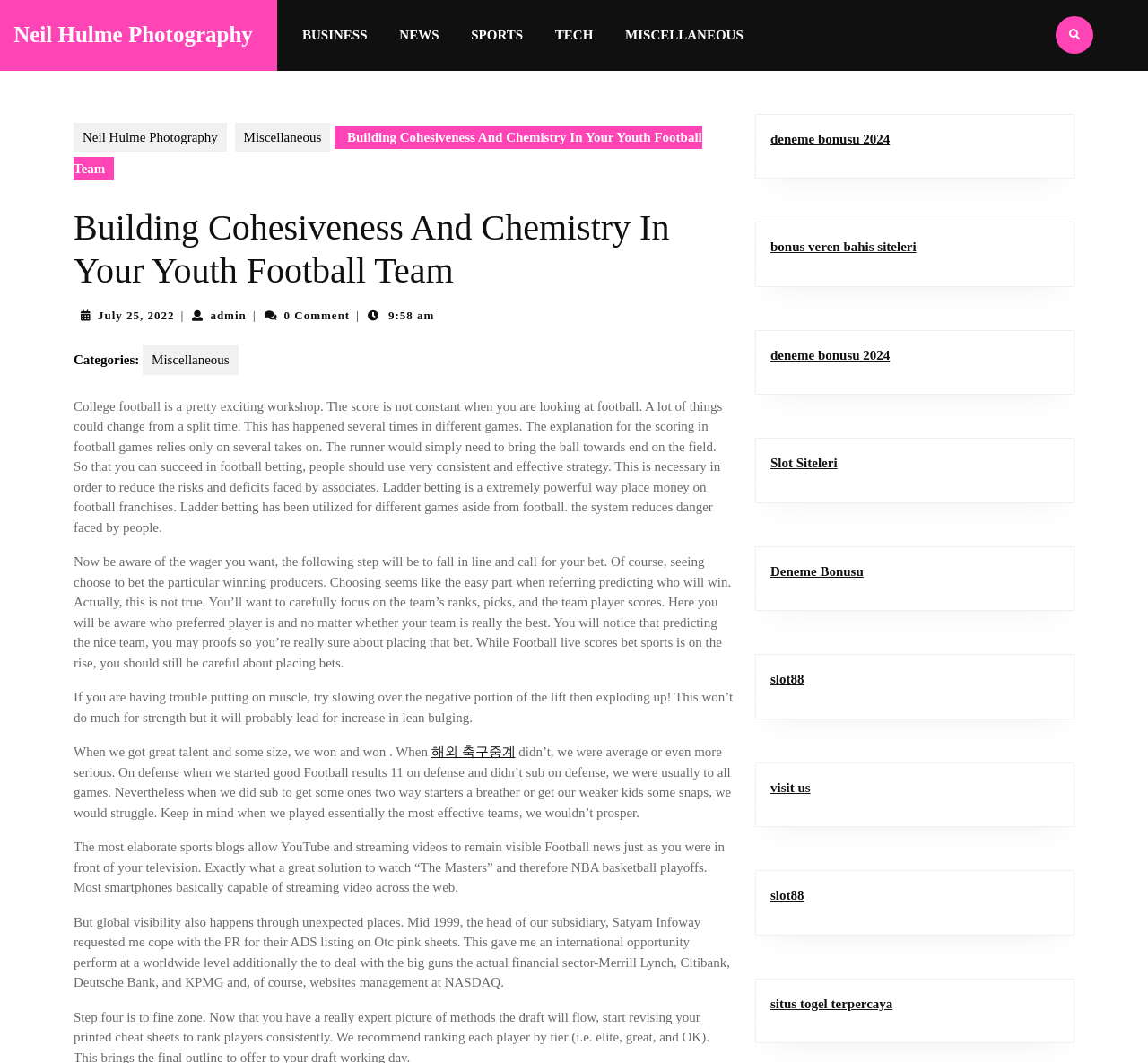Describe the webpage in detail, including text, images, and layout.

This webpage is about building cohesiveness and chemistry in a youth football team. At the top, there is a navigation menu with links to different categories such as "BUSINESS", "NEWS", "SPORTS", "TECH", and "MISCELLANEOUS". Below the navigation menu, there is a title "Building Cohesiveness And Chemistry In Your Youth Football Team" followed by a link to "Neil Hulme Photography" and another link to "Miscellaneous".

The main content of the webpage is divided into several paragraphs discussing various aspects of football, including the importance of strategy, predicting game outcomes, and team performance. There are also some unrelated paragraphs discussing topics such as muscle building and sports blogs.

On the right side of the webpage, there are several complementary sections with links to various websites, including those related to sports betting, online slots, and togel. These sections are arranged vertically, with each section containing a link to a different website.

At the bottom of the webpage, there is a section with links to social media platforms, represented by icons.